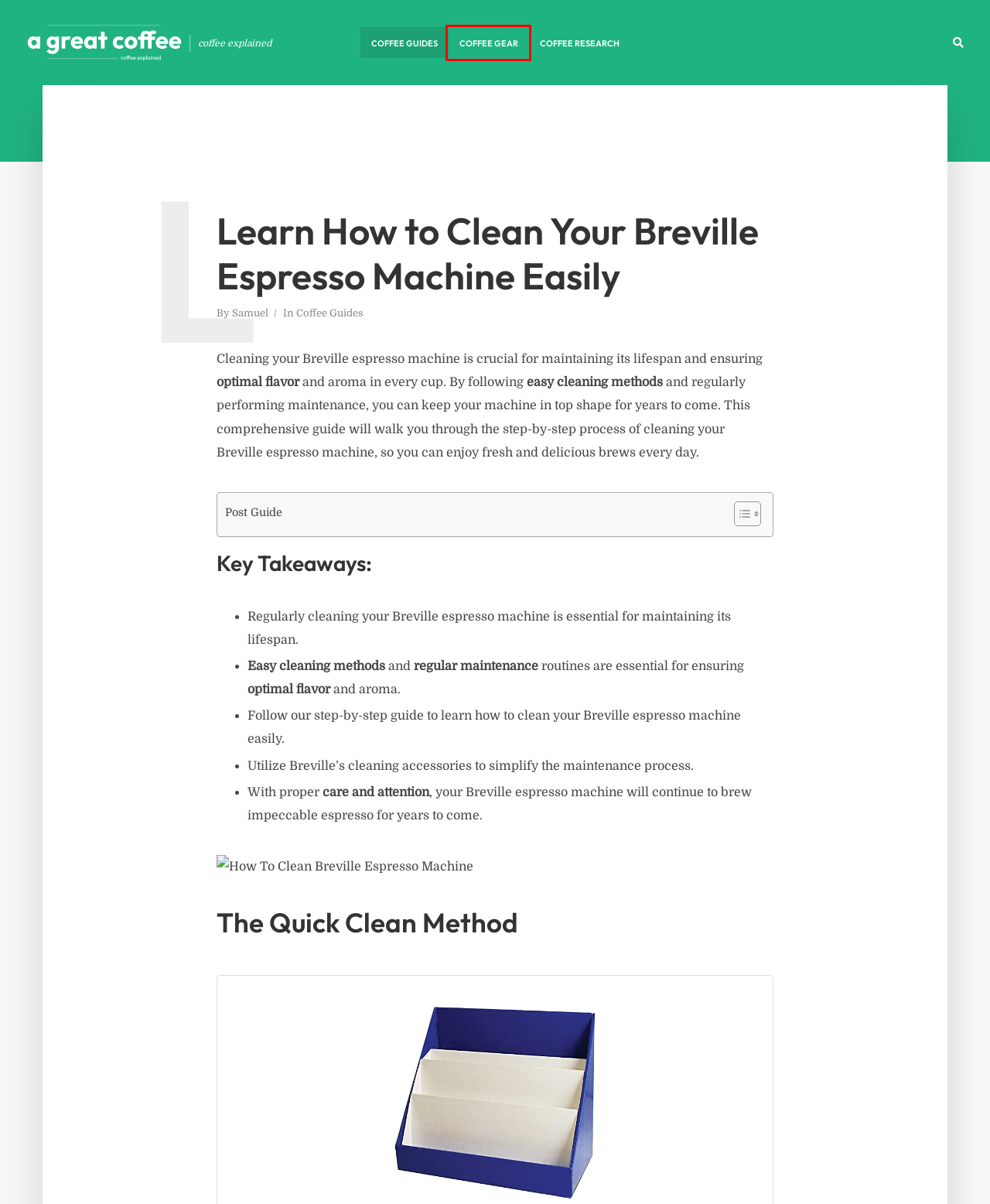Observe the provided screenshot of a webpage that has a red rectangle bounding box. Determine the webpage description that best matches the new webpage after clicking the element inside the red bounding box. Here are the candidates:
A. Fixing Your Keurig: Power Button Not Working Solutions
B. Coffee Research Section - A Great Coffee
C. Can I Drink Soda After Tooth Extraction? Your Dental Guide
D. Uncover the Best Grind Settings for Breville Oracle Touch
E. Coffee Gear Section - A Great Coffee
F. Coffee Guides Section - A Great Coffee
G. A Great Coffee - Coffee Explained
H. Samuel, Author at A Great Coffee

E